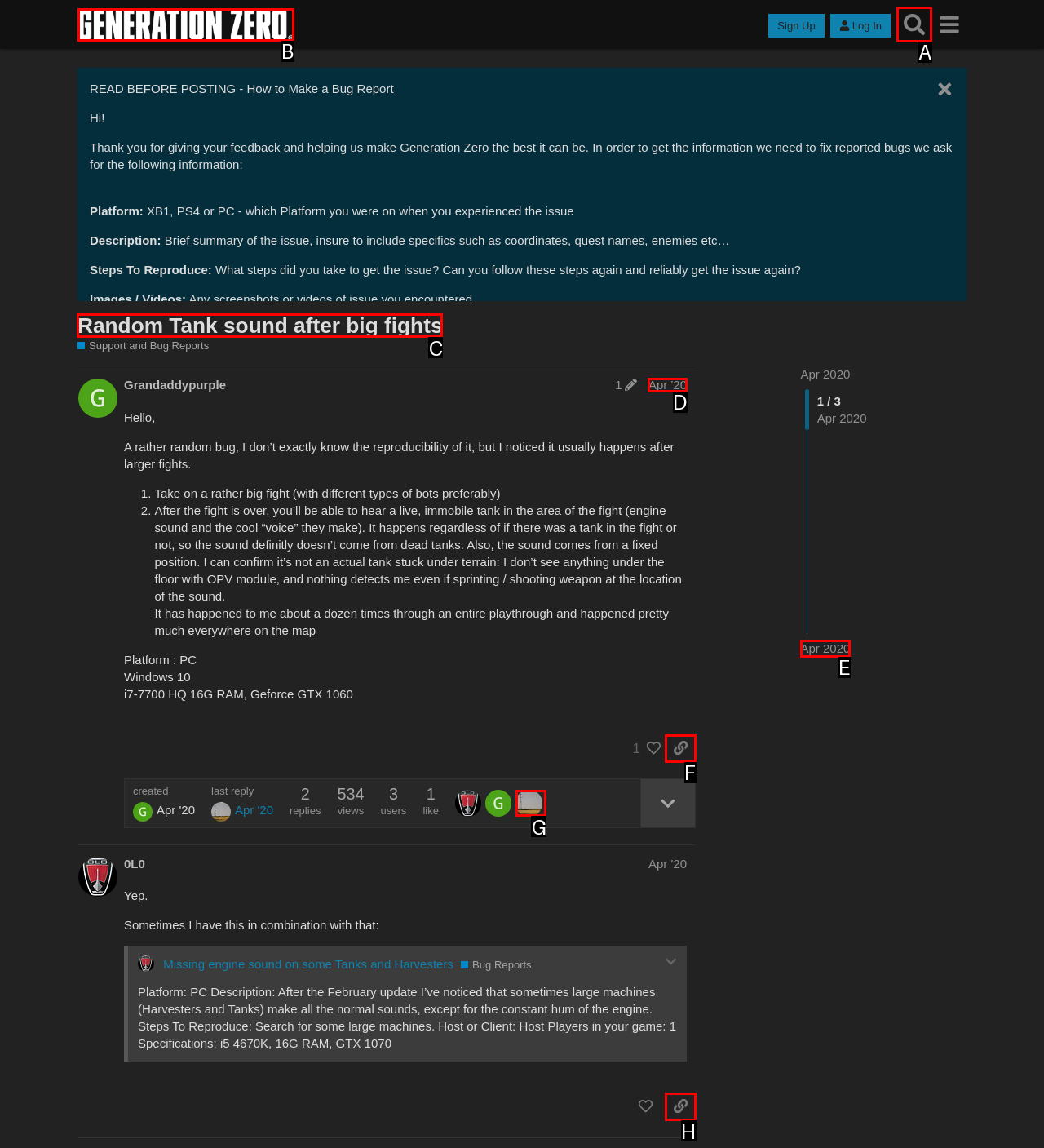Tell me the correct option to click for this task: Apply online
Write down the option's letter from the given choices.

None